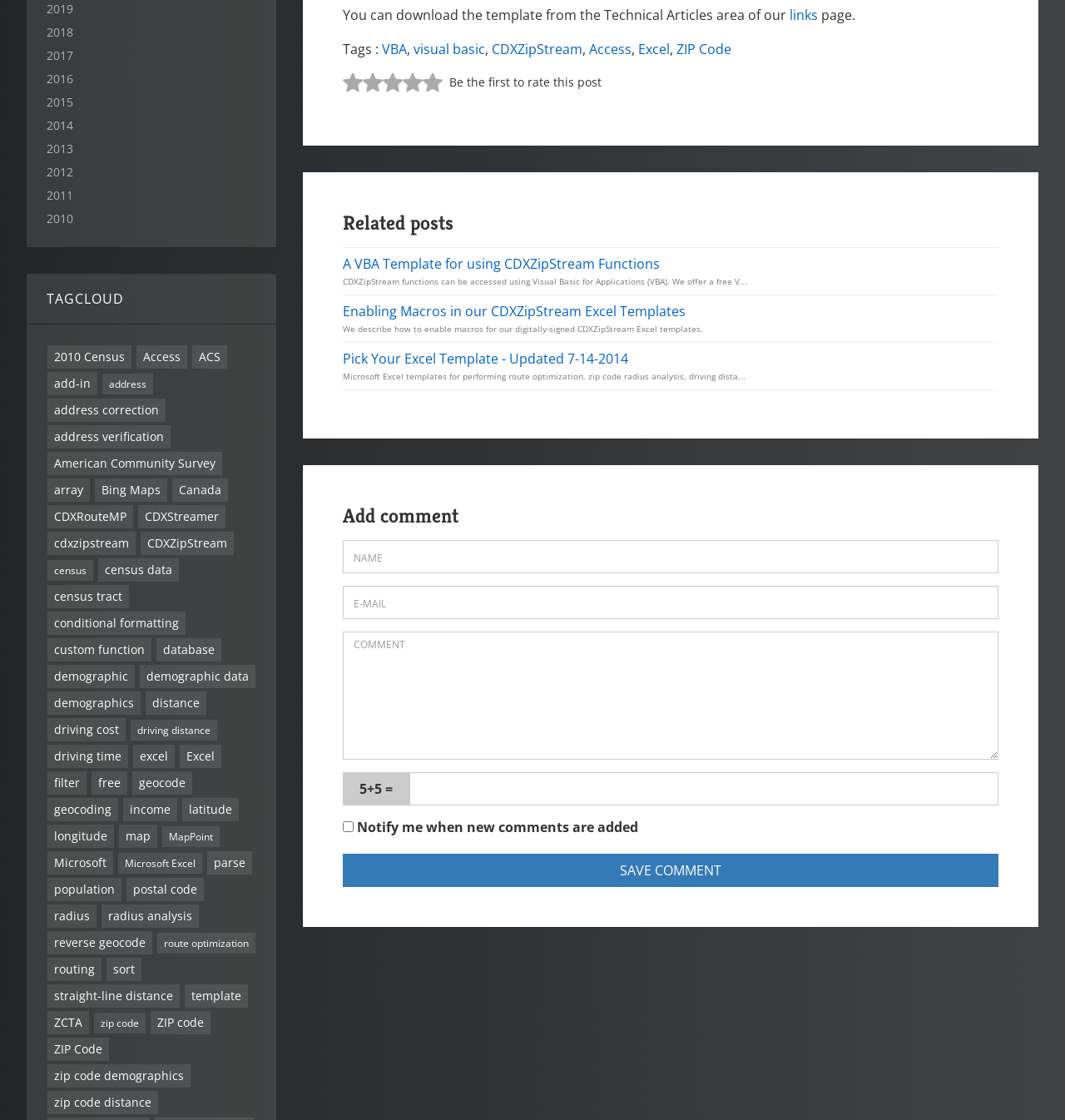Answer the following query concisely with a single word or phrase:
How many tags are listed in the footer?

4